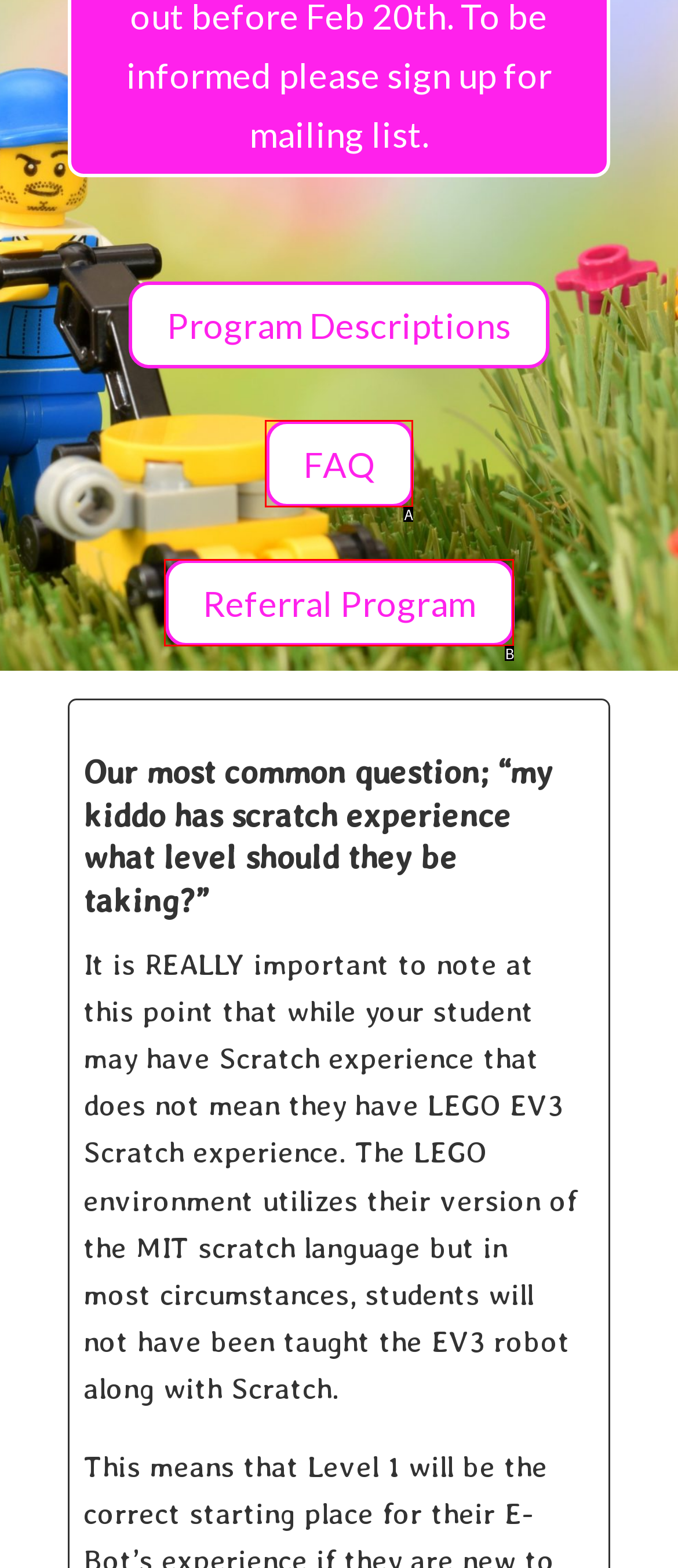Which lettered UI element aligns with this description: aria-label="Search" name="q"
Provide your answer using the letter from the available choices.

None